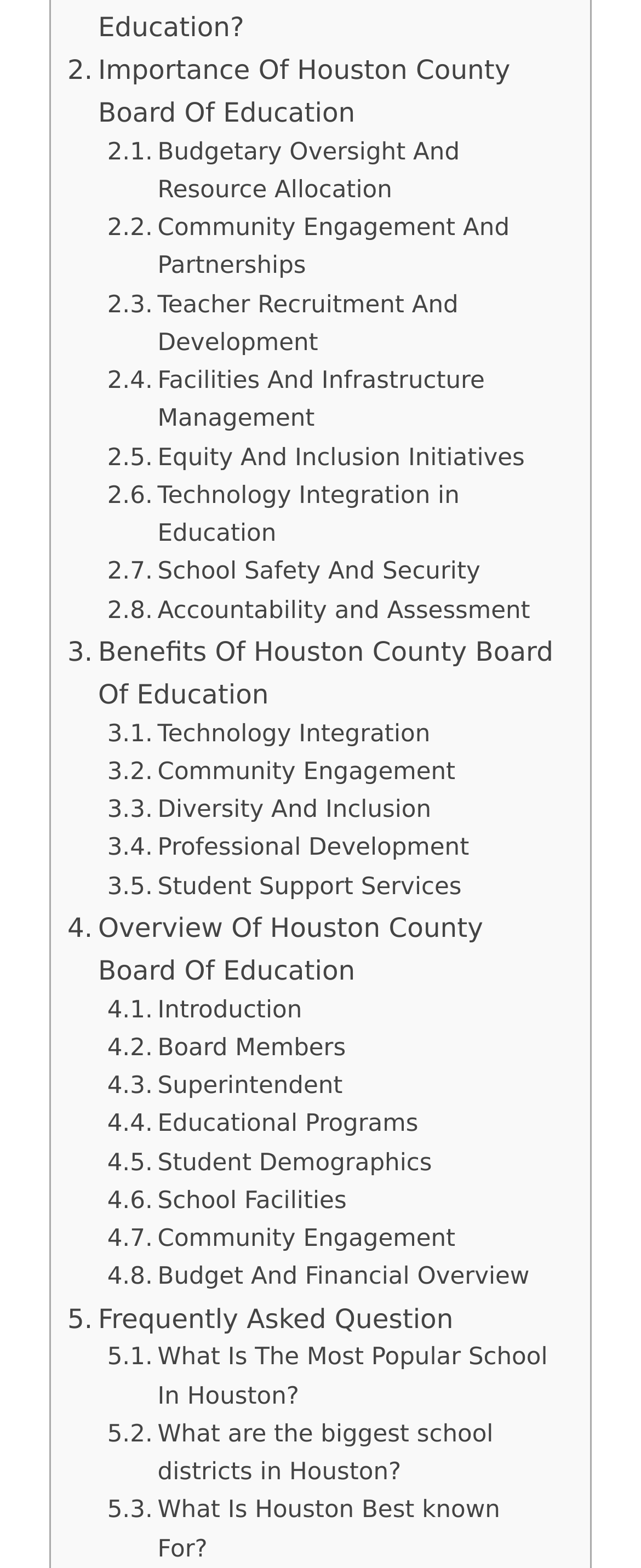Please determine the bounding box coordinates of the element's region to click for the following instruction: "Read frequently asked questions".

[0.105, 0.828, 0.707, 0.855]